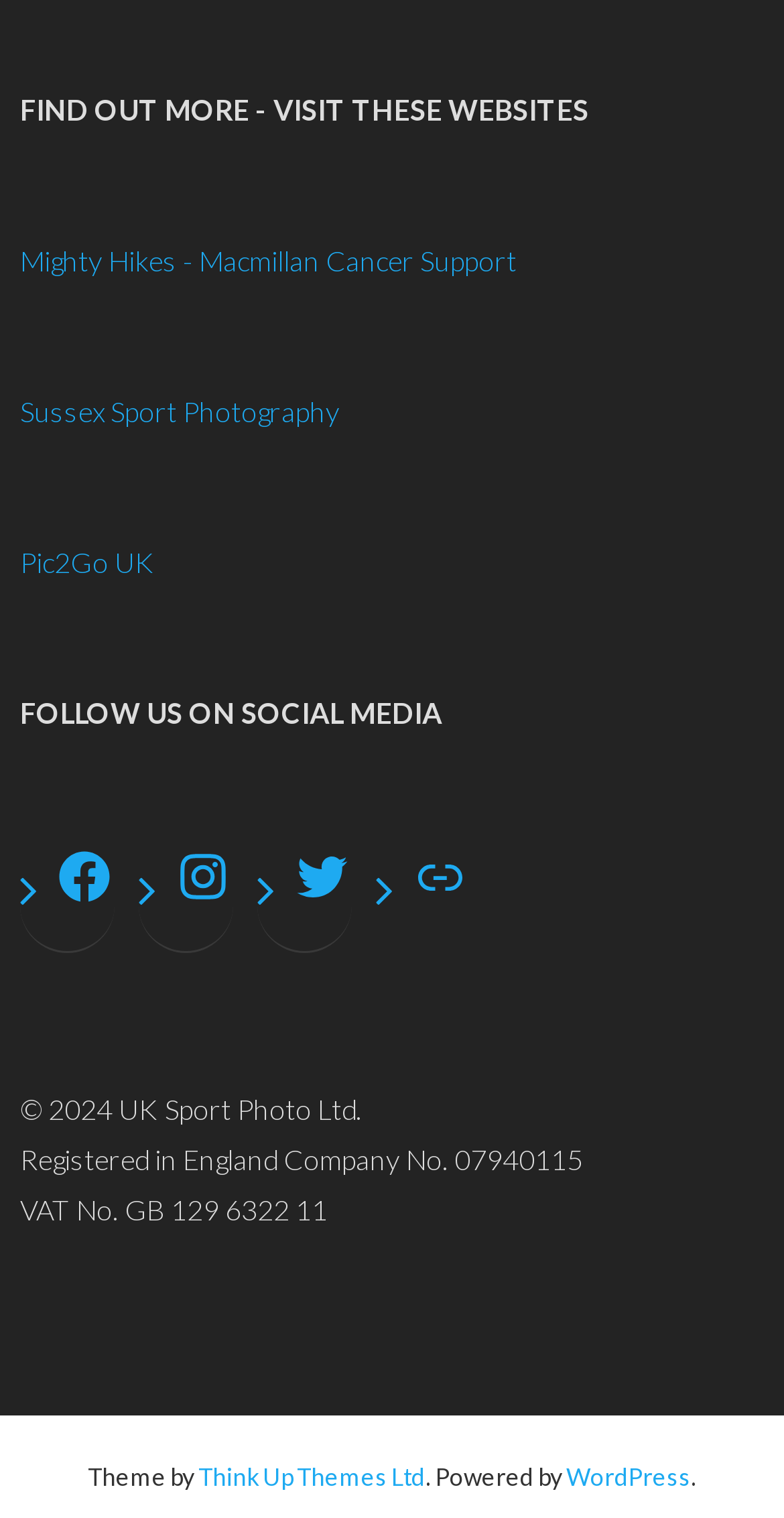Please identify the bounding box coordinates of the element's region that should be clicked to execute the following instruction: "follow Pic2Go UK on Facebook". The bounding box coordinates must be four float numbers between 0 and 1, i.e., [left, top, right, bottom].

[0.026, 0.556, 0.146, 0.598]